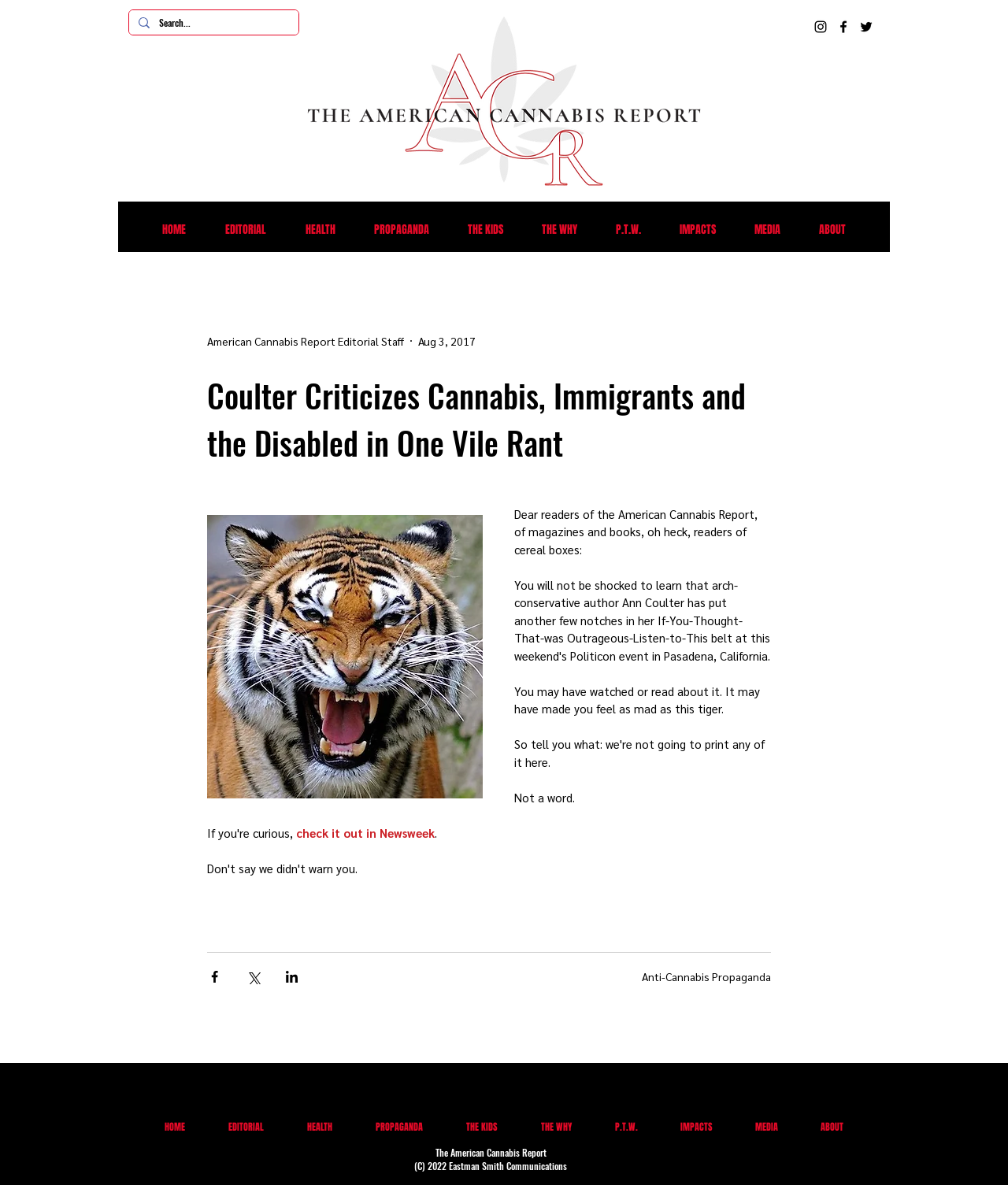Provide the bounding box coordinates of the area you need to click to execute the following instruction: "Go to HOME page".

[0.141, 0.183, 0.204, 0.205]